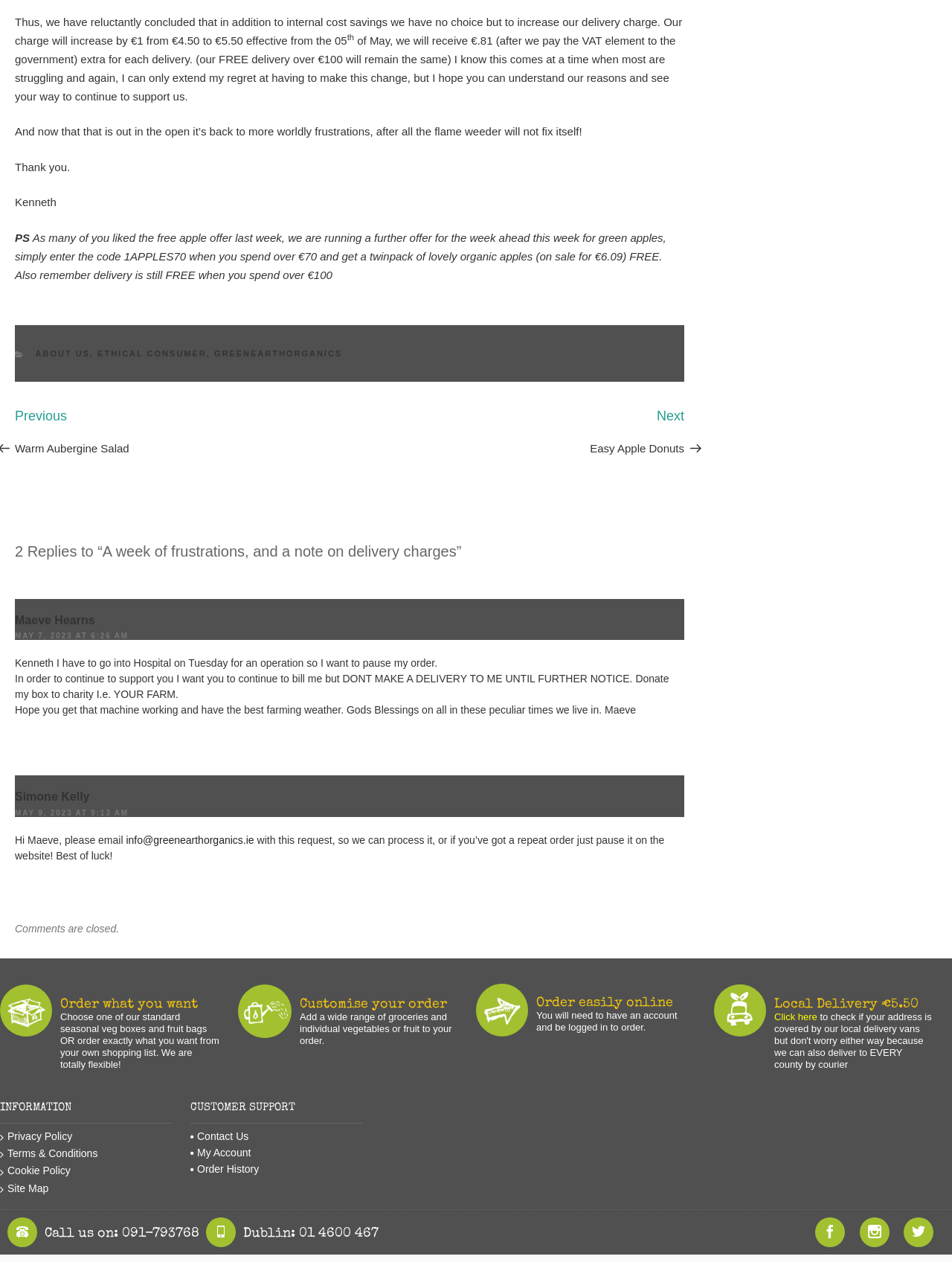Pinpoint the bounding box coordinates of the element to be clicked to execute the instruction: "Click on 'ETHICAL CONSUMER'".

[0.102, 0.277, 0.217, 0.284]